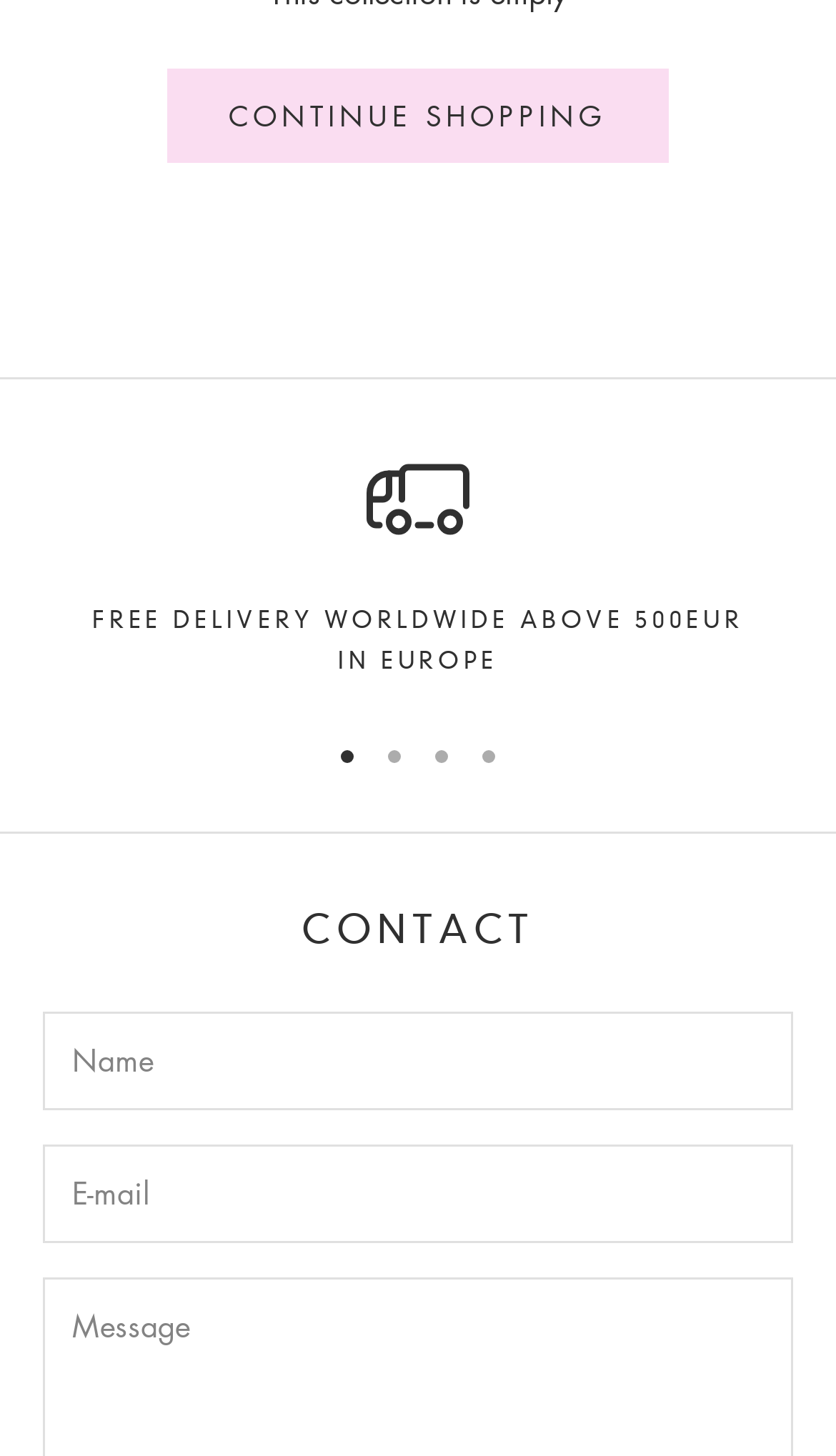Could you find the bounding box coordinates of the clickable area to complete this instruction: "Click FREE DELIVERY WORLDWIDE ABOVE 500EUR IN EUROPE"?

[0.11, 0.417, 0.89, 0.463]